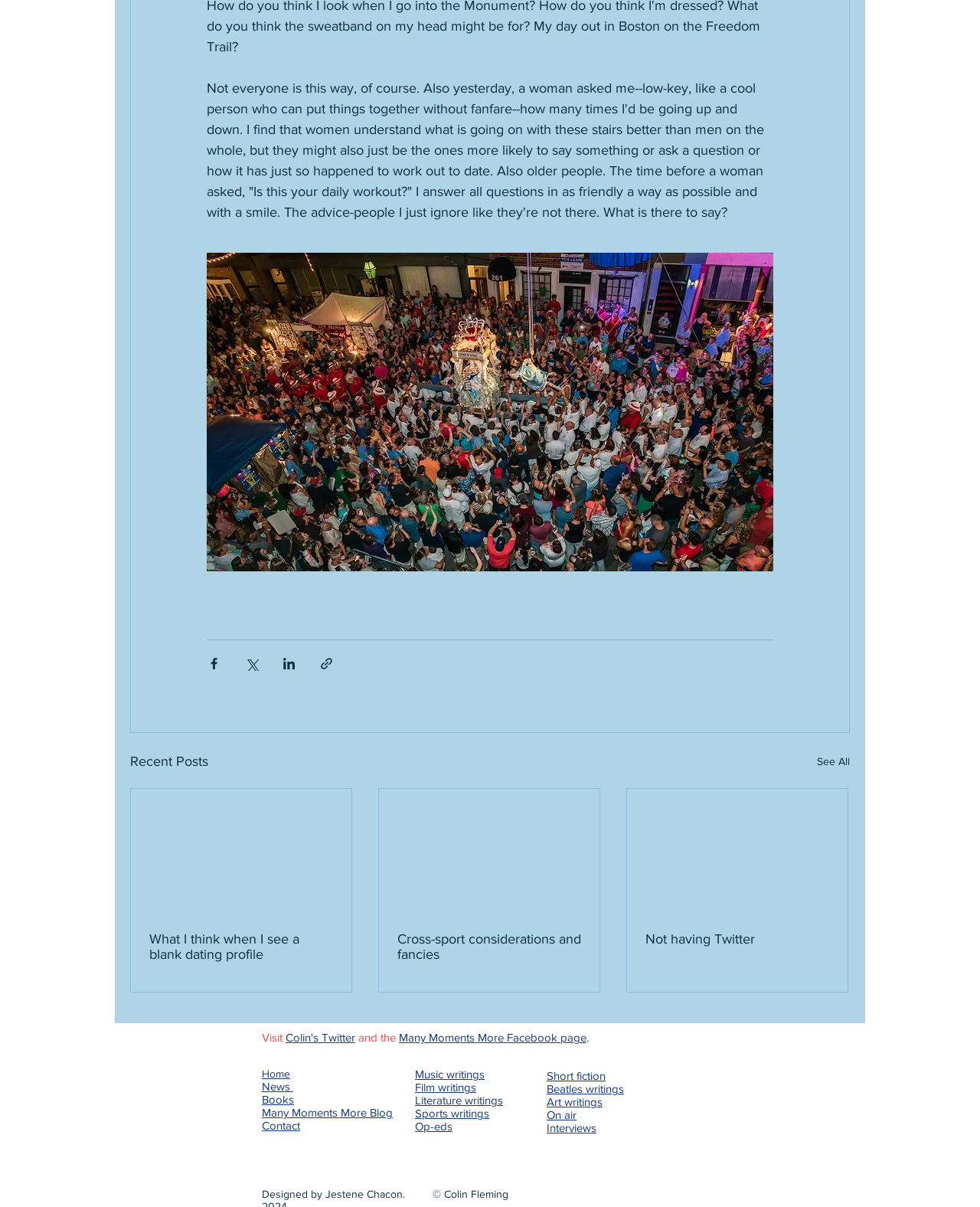Pinpoint the bounding box coordinates of the element to be clicked to execute the instruction: "Click the Fairhaven Wealth logo".

None